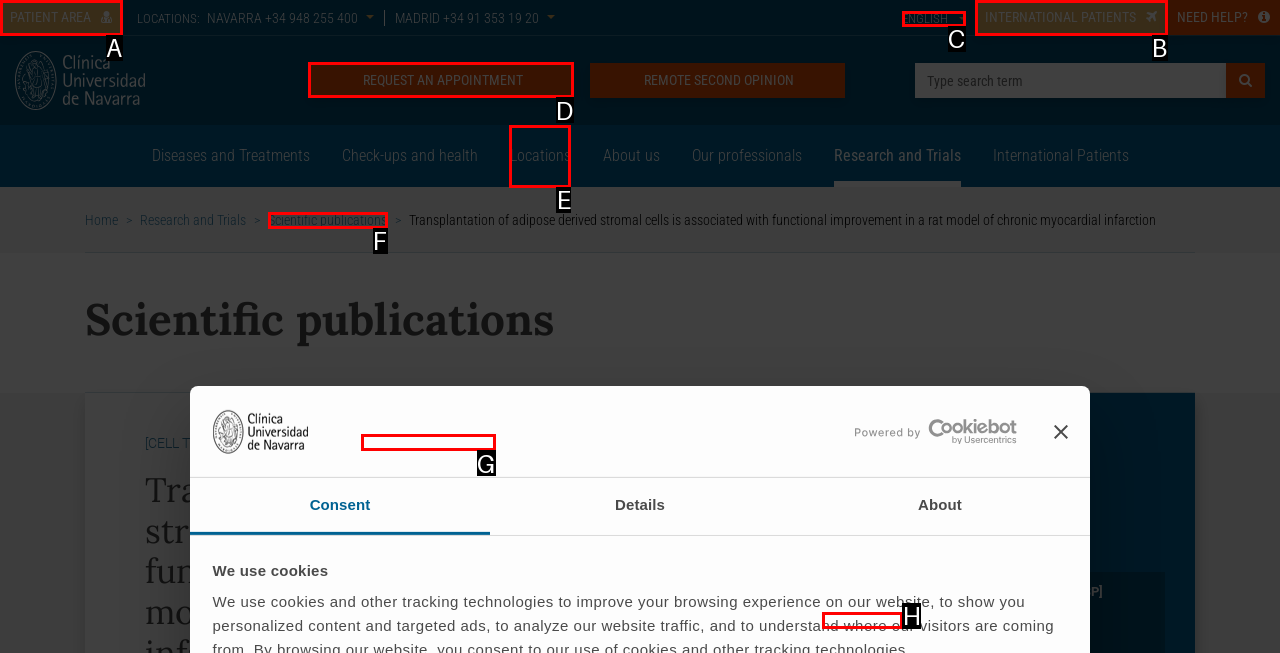Select the correct HTML element to complete the following task: Request an appointment
Provide the letter of the choice directly from the given options.

D